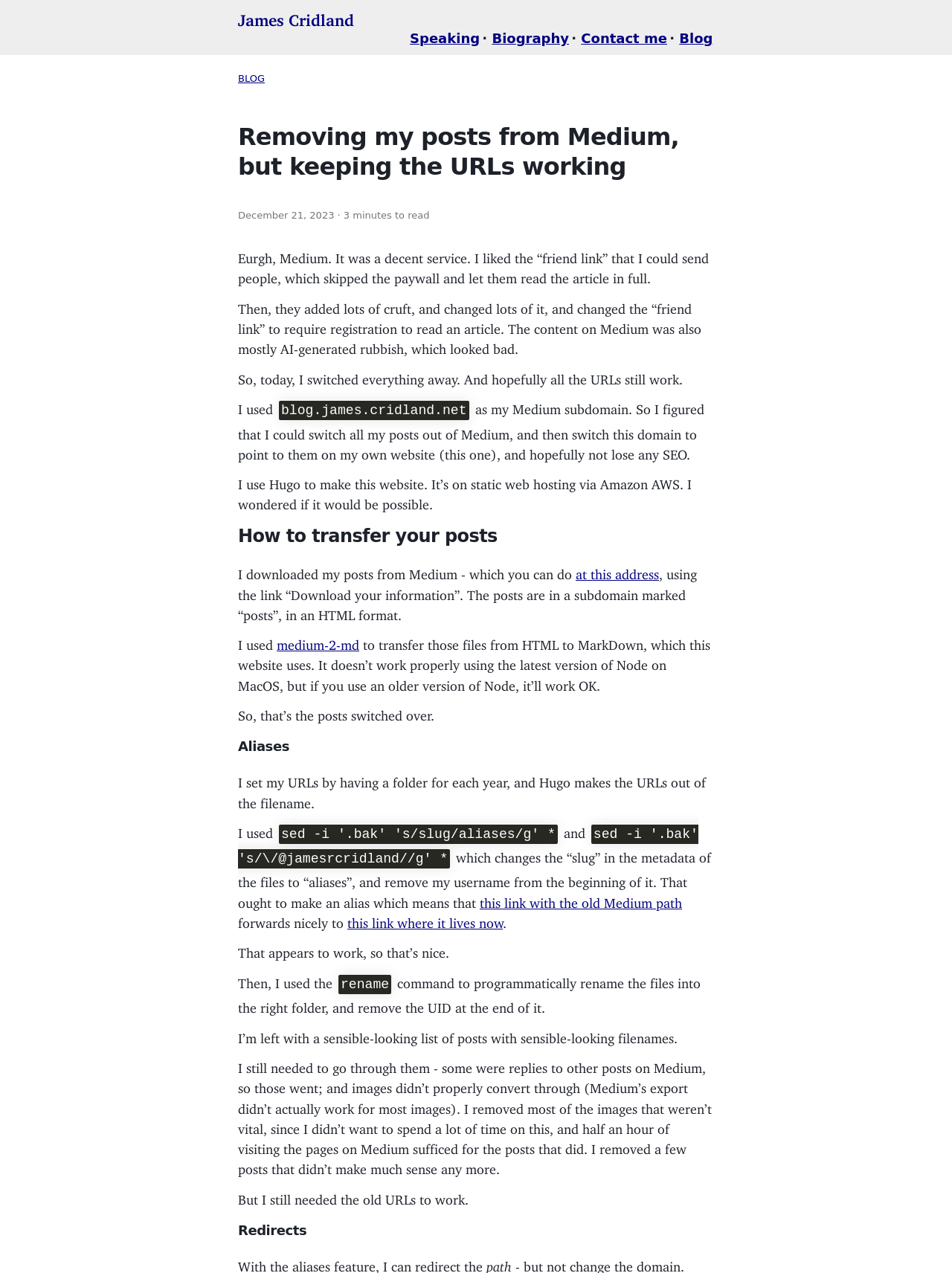Use a single word or phrase to answer this question: 
What is the purpose of the aliases feature?

To redirect old URLs